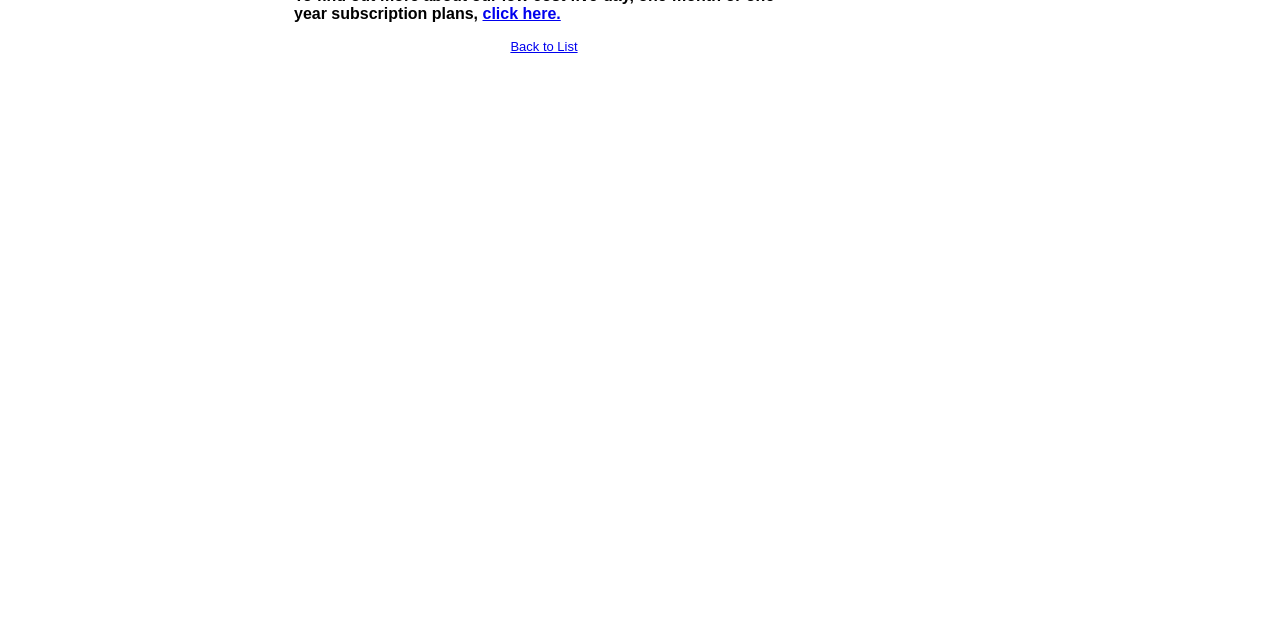Provide the bounding box coordinates for the specified HTML element described in this description: "Back to List". The coordinates should be four float numbers ranging from 0 to 1, in the format [left, top, right, bottom].

[0.399, 0.061, 0.451, 0.084]